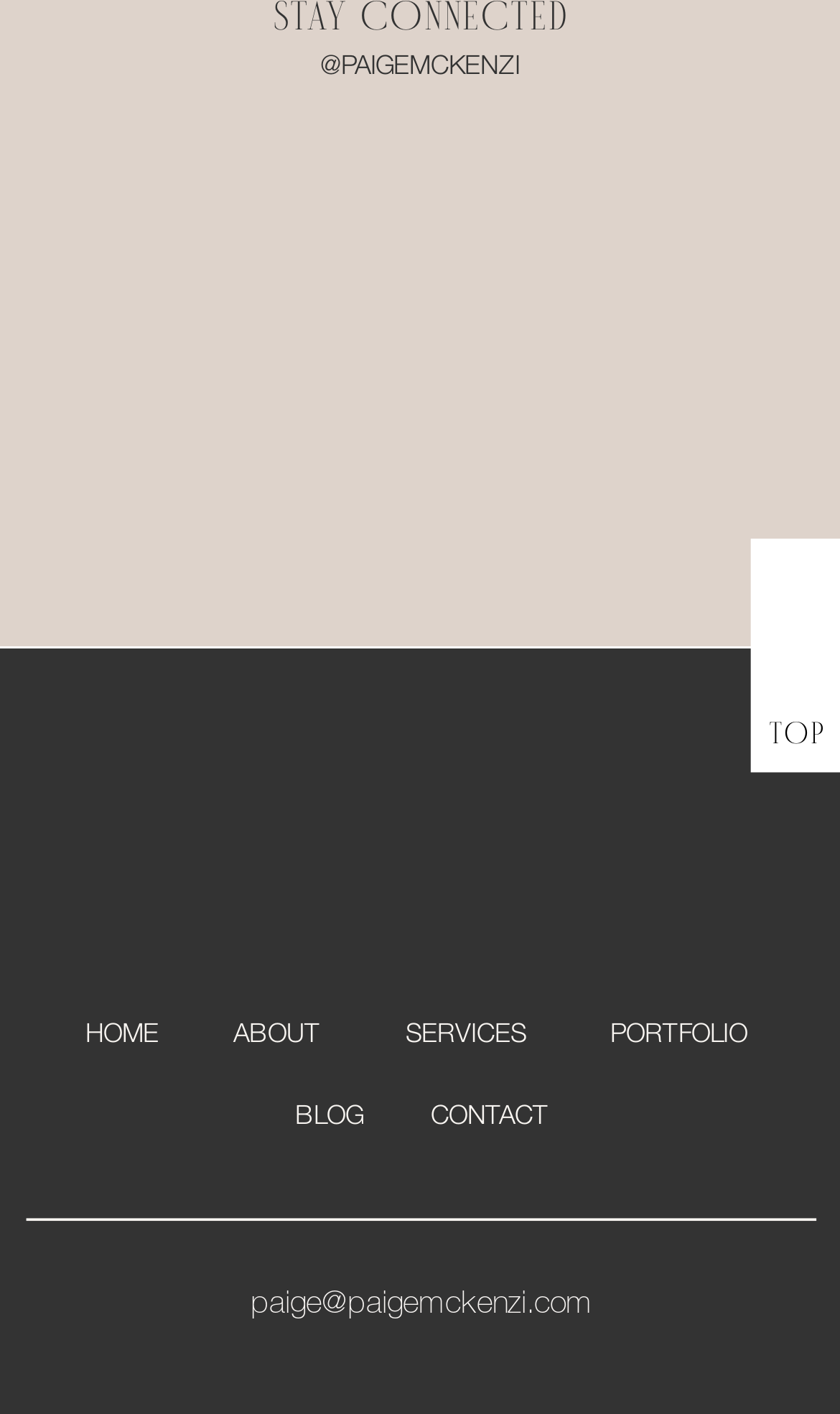Locate the bounding box coordinates for the element described below: "parent_node: TOP". The coordinates must be four float values between 0 and 1, formatted as [left, top, right, bottom].

[0.911, 0.391, 0.986, 0.482]